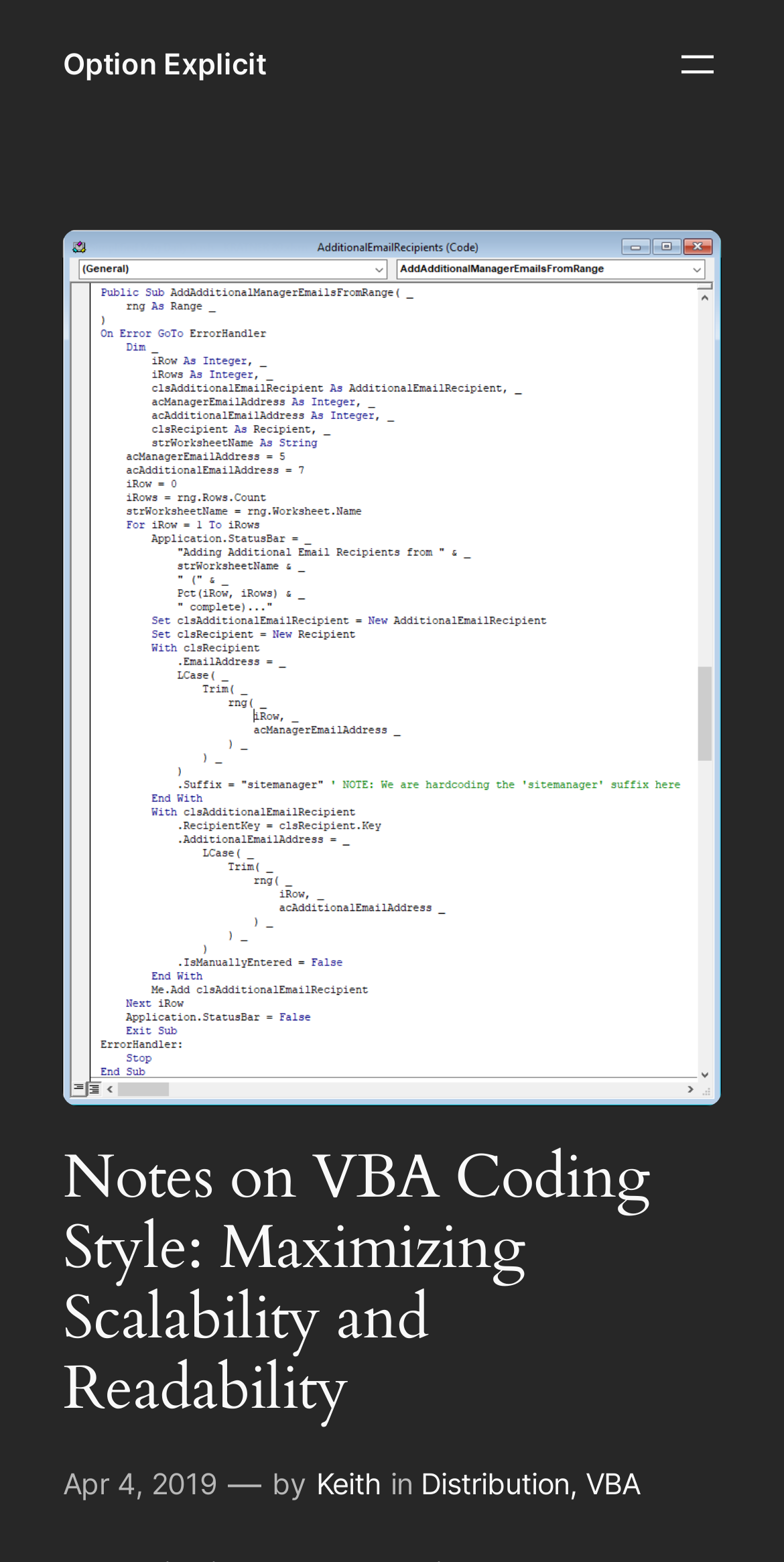Respond to the question with just a single word or phrase: 
What is the name of the button in the top right corner?

Open menu